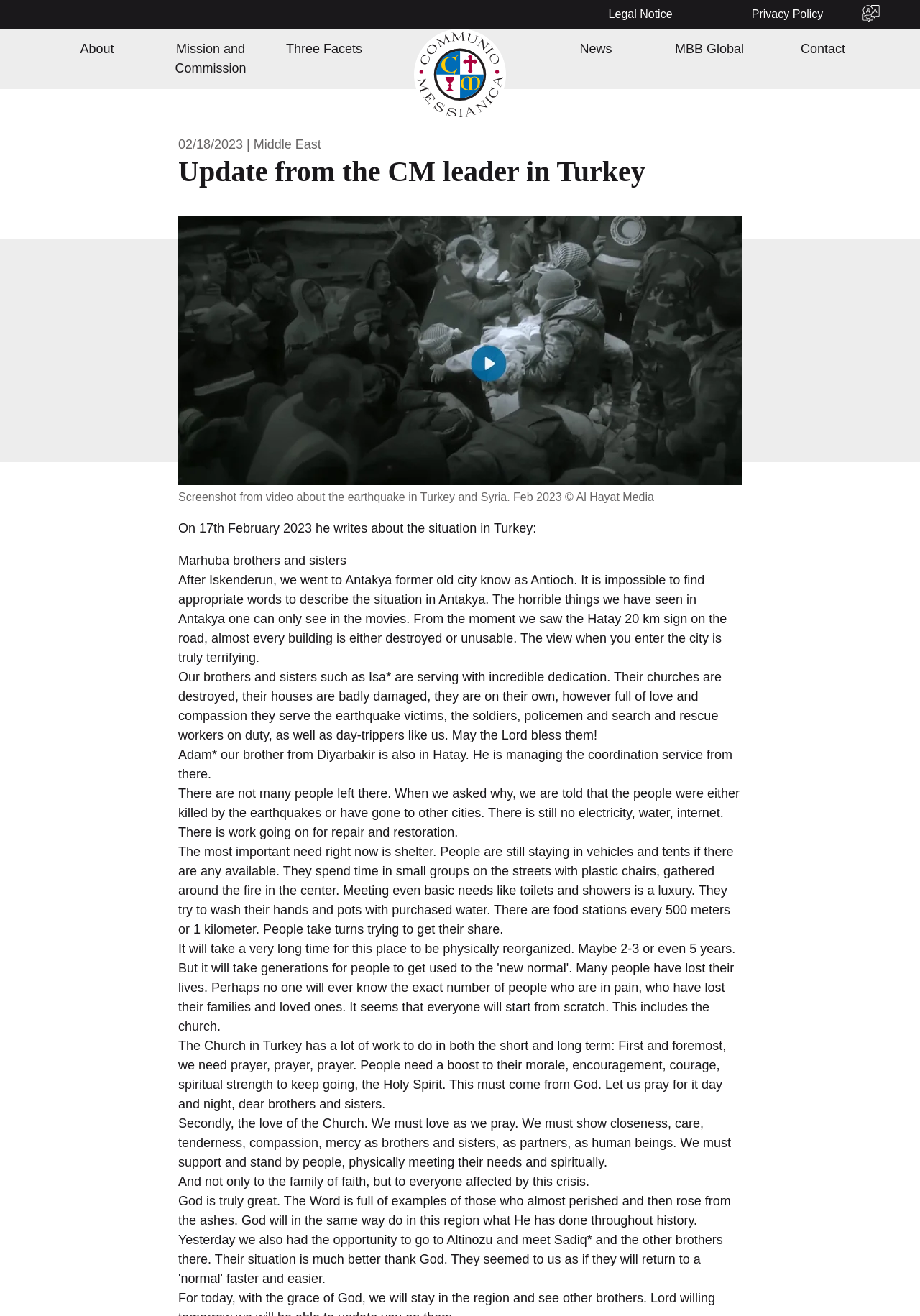Using details from the image, please answer the following question comprehensively:
What is the date mentioned in the webpage?

The date is mentioned in the static text element with the coordinates [0.194, 0.104, 0.349, 0.115] as '02/18/2023 | Middle East'.